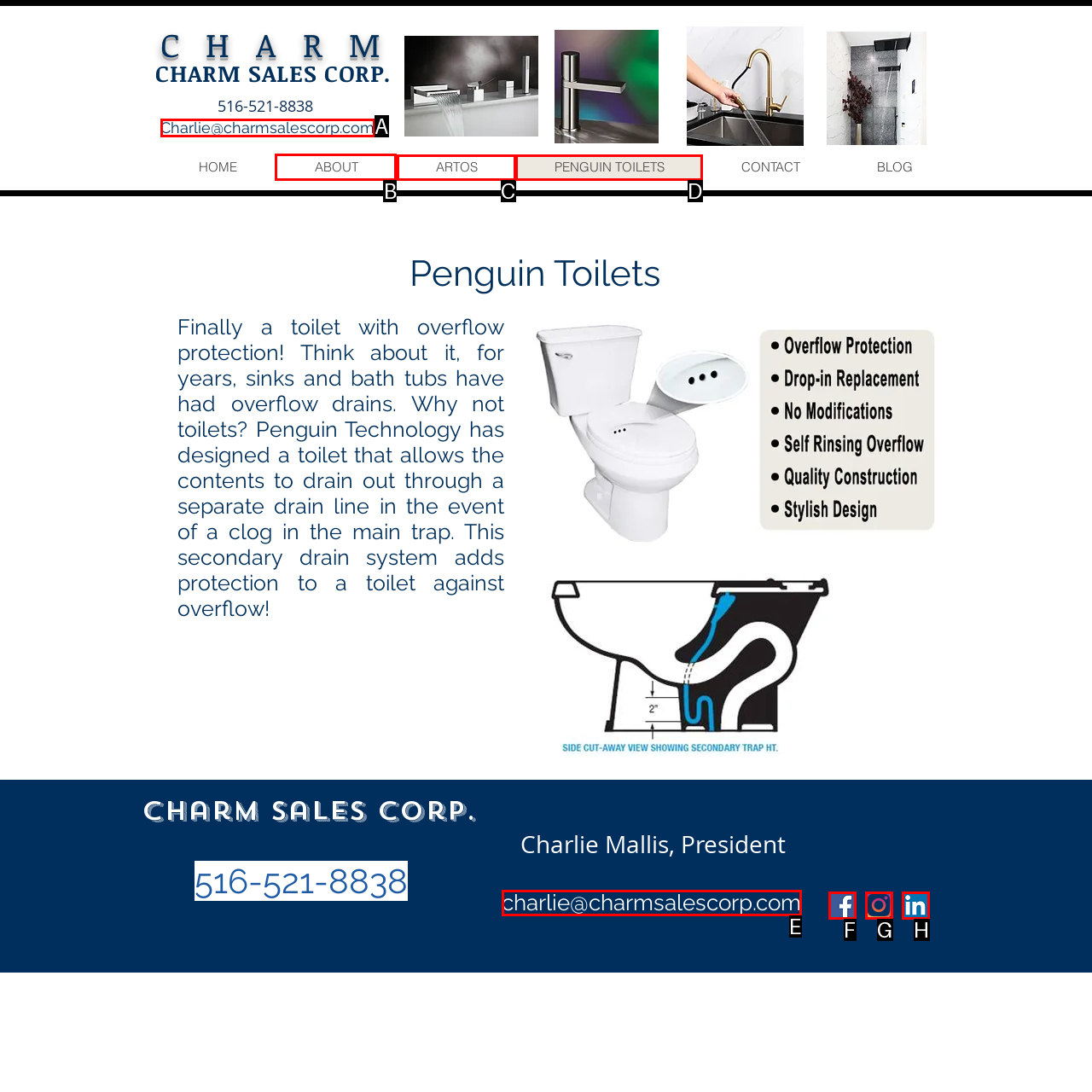Identify the correct option to click in order to complete this task: Visit the 'ABOUT' page
Answer with the letter of the chosen option directly.

B